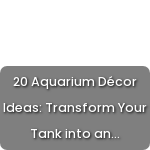Describe all the visual components present in the image.

This image serves as a captivating link to an article titled "20 Aquarium Décor Ideas: Transform Your Tank into an..." The piece promises creative and transformative ideas for enhancing aquarium aesthetics, making it an enticing read for aquarium enthusiasts eager to elevate their aquatic environments. The link is strategically placed among related posts, indicating a wealth of information available to help readers design unique and vibrant habitats for their fish and underwater plants.